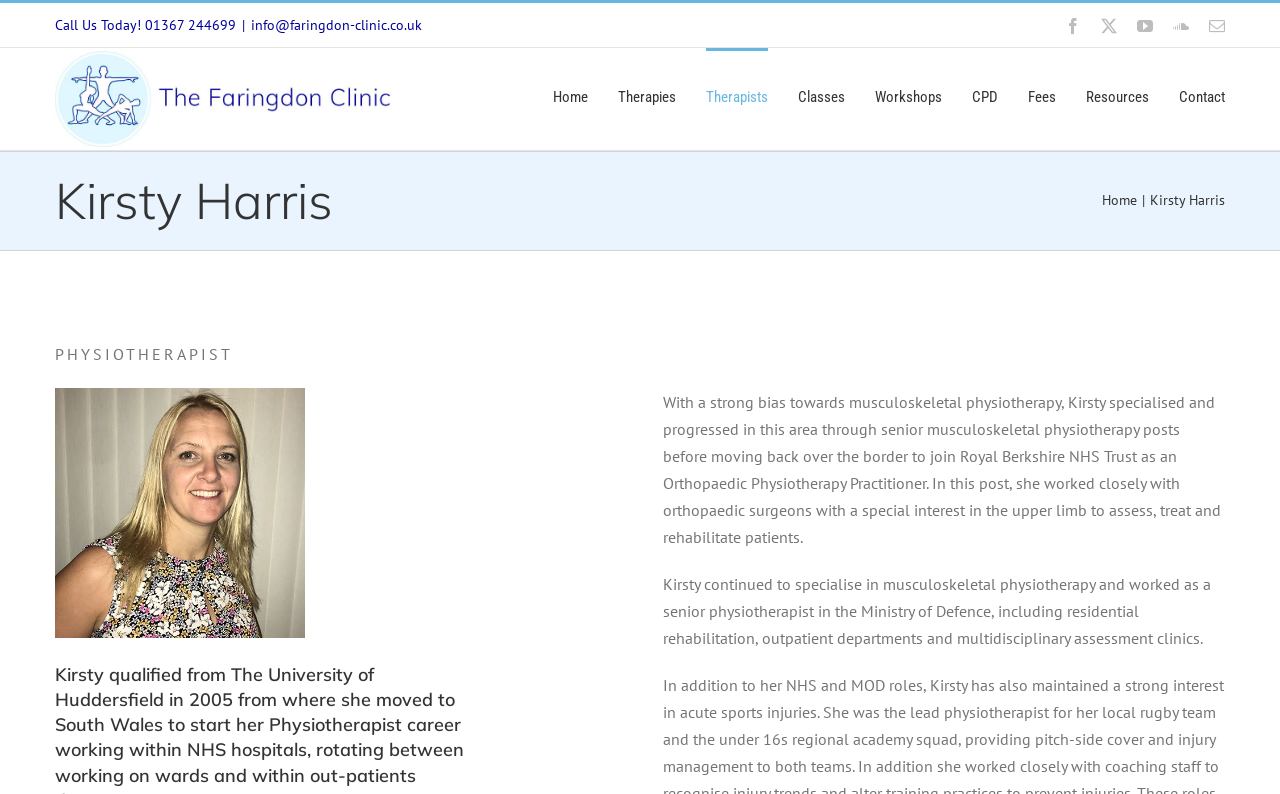Please identify the bounding box coordinates of where to click in order to follow the instruction: "Go to the home page".

[0.432, 0.06, 0.459, 0.181]